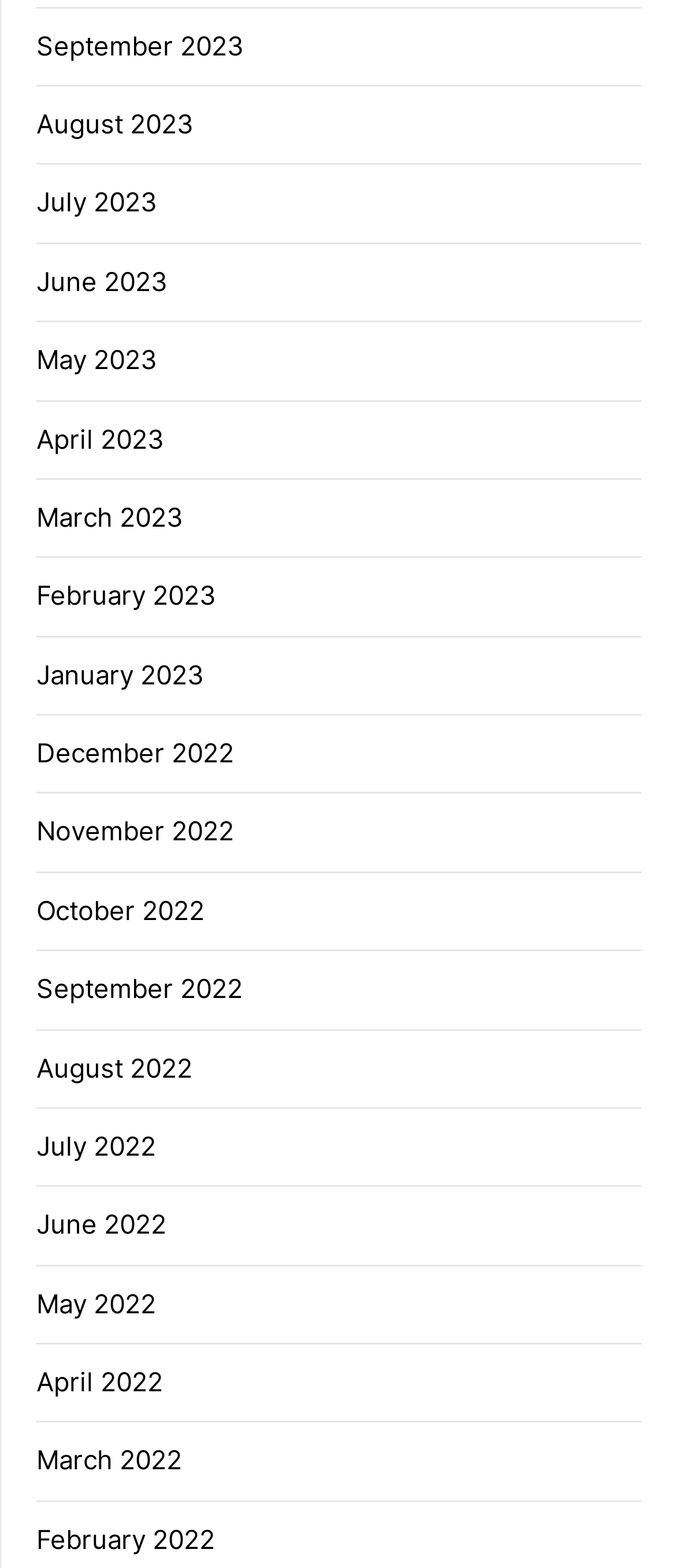Pinpoint the bounding box coordinates of the clickable element to carry out the following instruction: "access January 2023."

[0.054, 0.42, 0.303, 0.441]